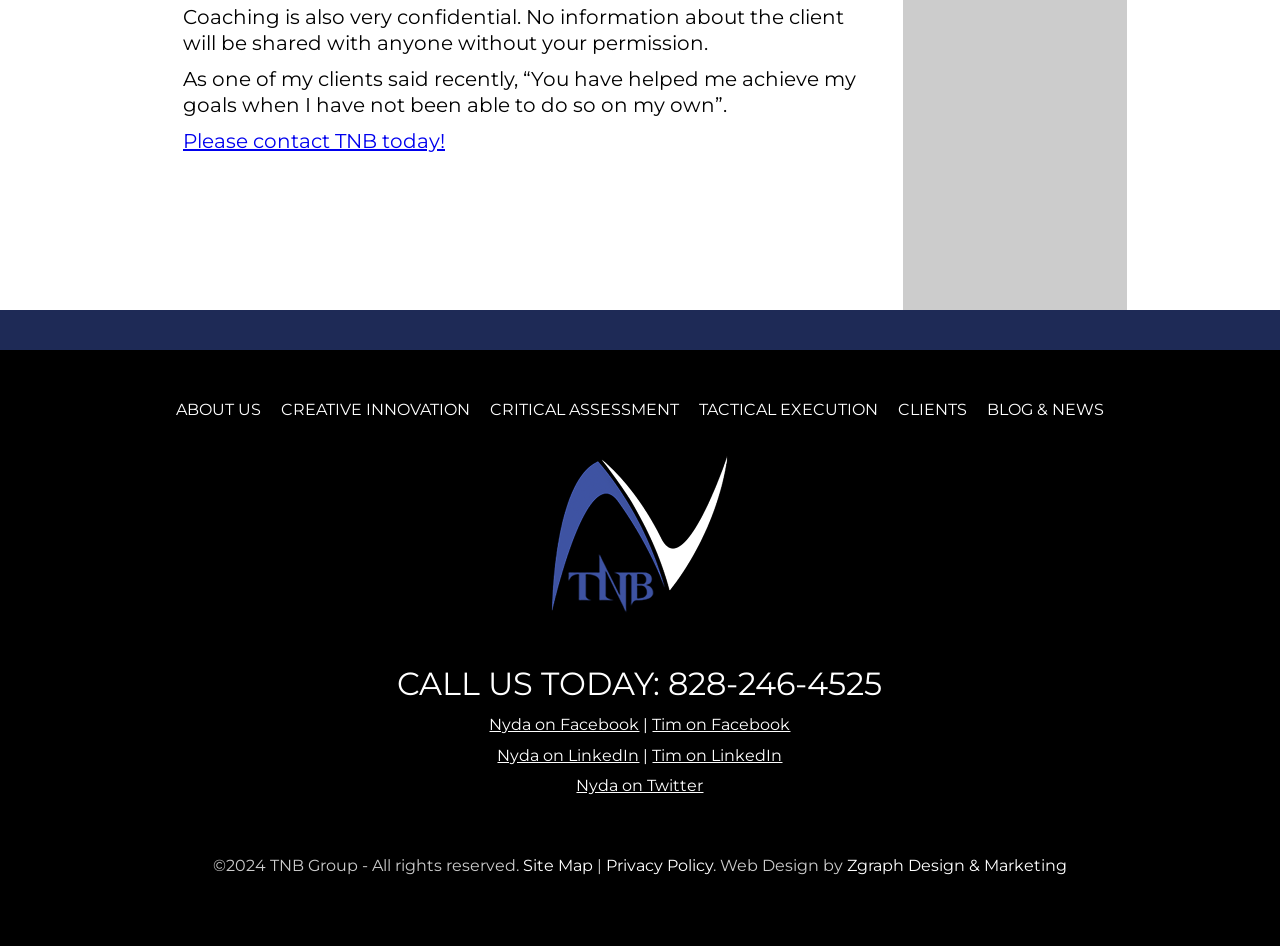What is the company name?
Provide a fully detailed and comprehensive answer to the question.

I found the company name by looking at the static text element with the content '©2024 TNB Group - All rights reserved.' located at the bottom of the page.